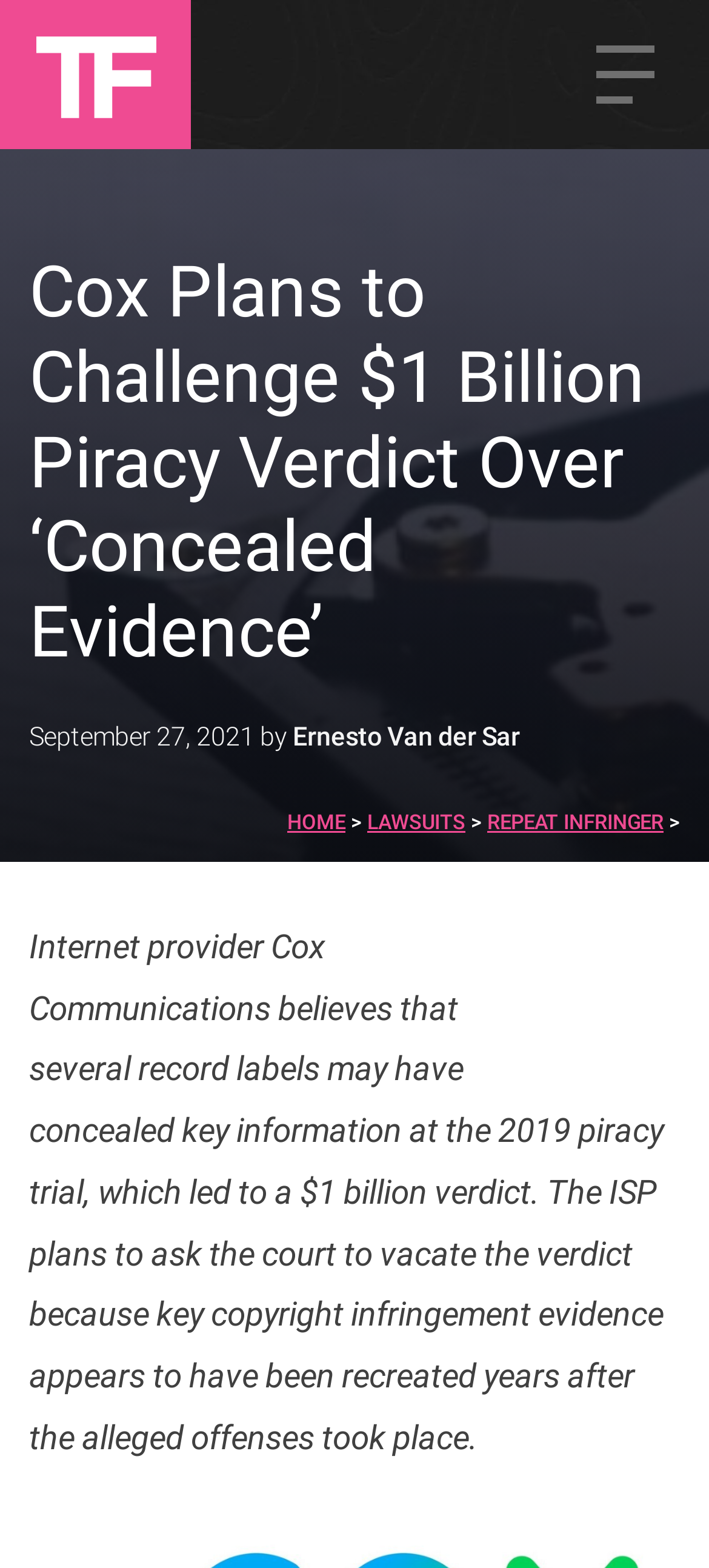What is the amount of the verdict mentioned in the article?
Refer to the image and give a detailed answer to the query.

I found the amount of the verdict by reading the first sentence of the article, which mentions that Cox Communications plans to challenge the '$1 billion verdict'.